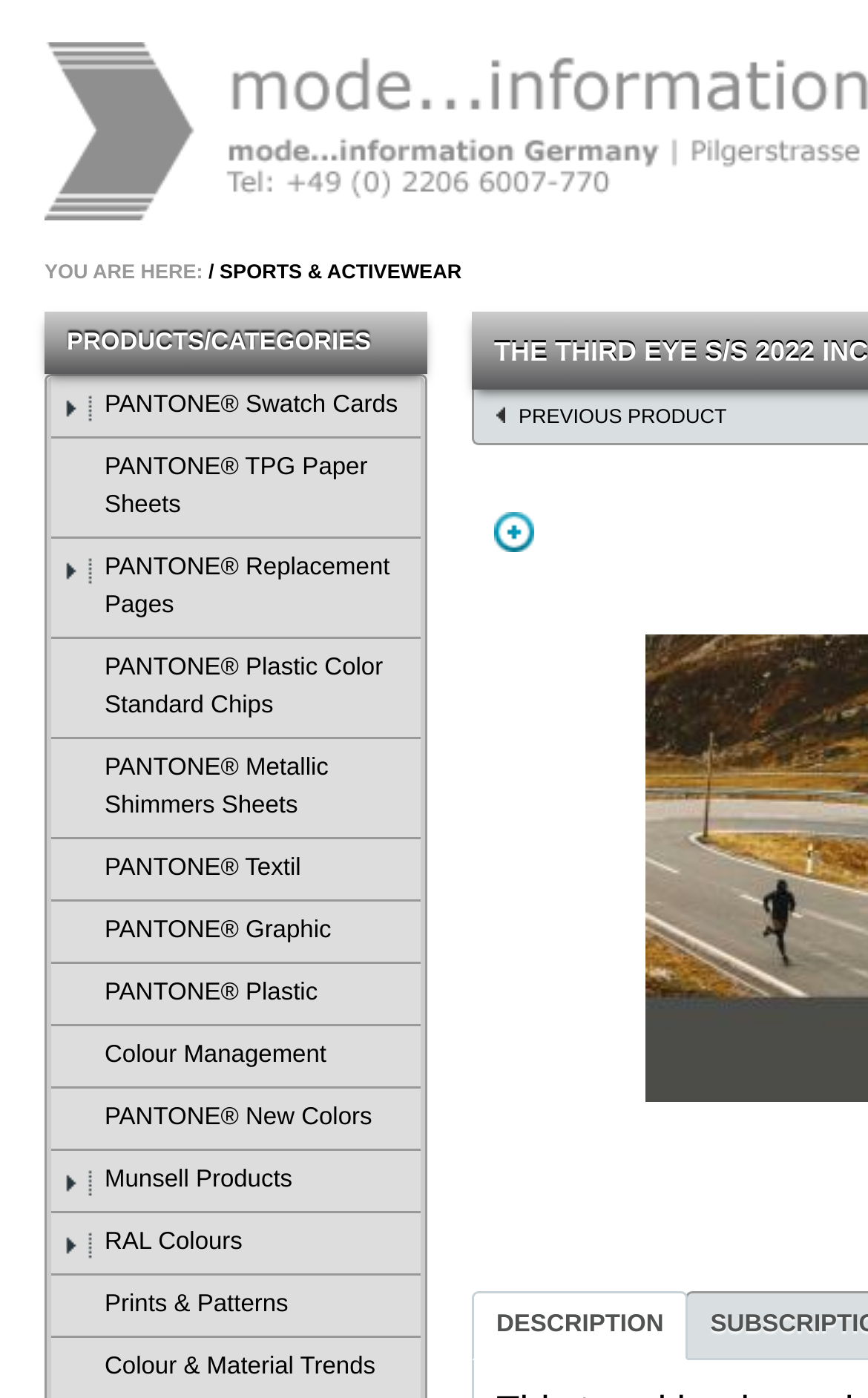Please determine the bounding box coordinates of the element to click on in order to accomplish the following task: "view PANTONE Swatch Cards". Ensure the coordinates are four float numbers ranging from 0 to 1, i.e., [left, top, right, bottom].

[0.059, 0.27, 0.485, 0.314]